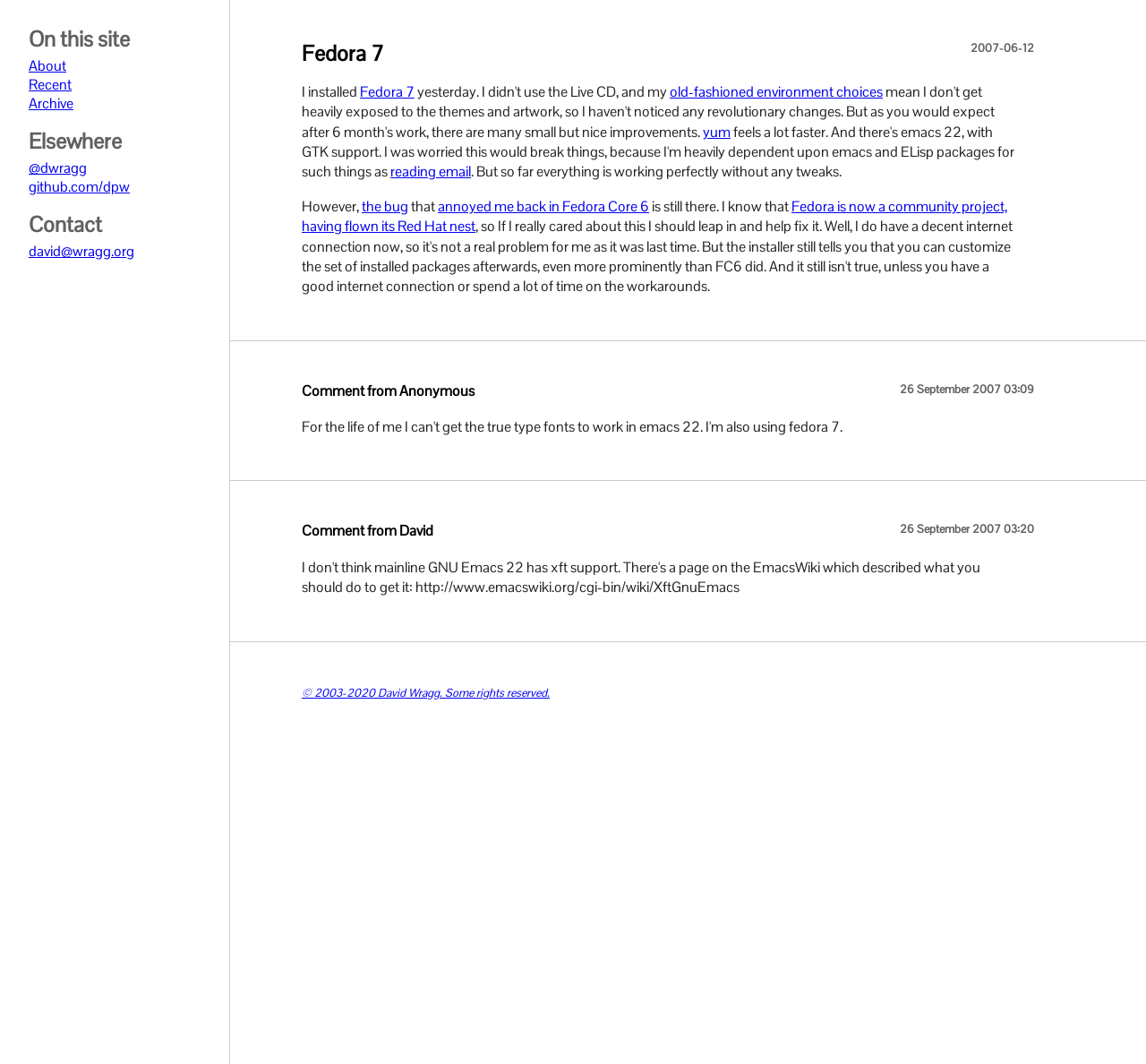Find the bounding box coordinates of the clickable region needed to perform the following instruction: "Visit the About page". The coordinates should be provided as four float numbers between 0 and 1, i.e., [left, top, right, bottom].

[0.025, 0.053, 0.058, 0.071]